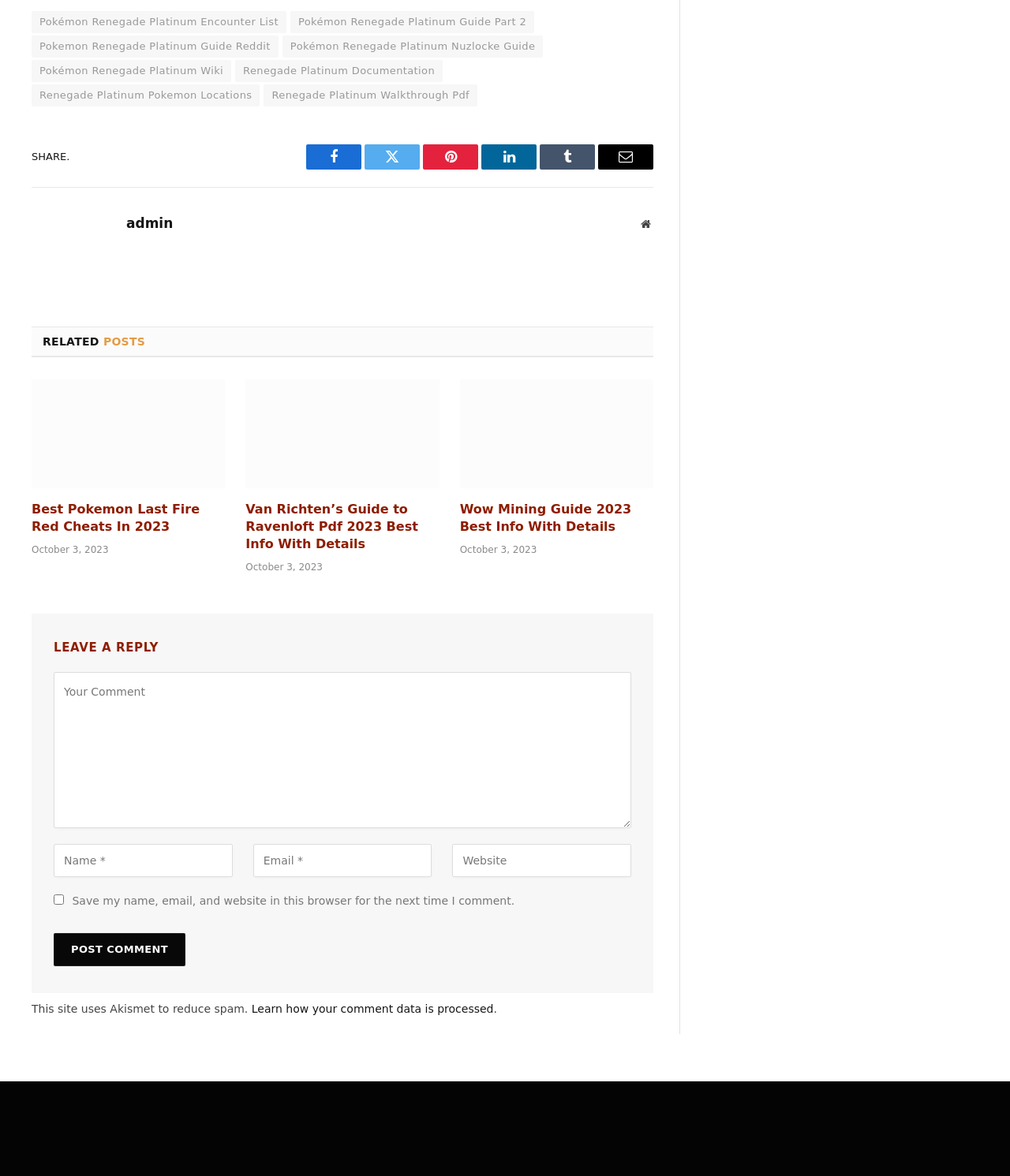Specify the bounding box coordinates of the area that needs to be clicked to achieve the following instruction: "Leave a reply".

[0.053, 0.544, 0.157, 0.556]